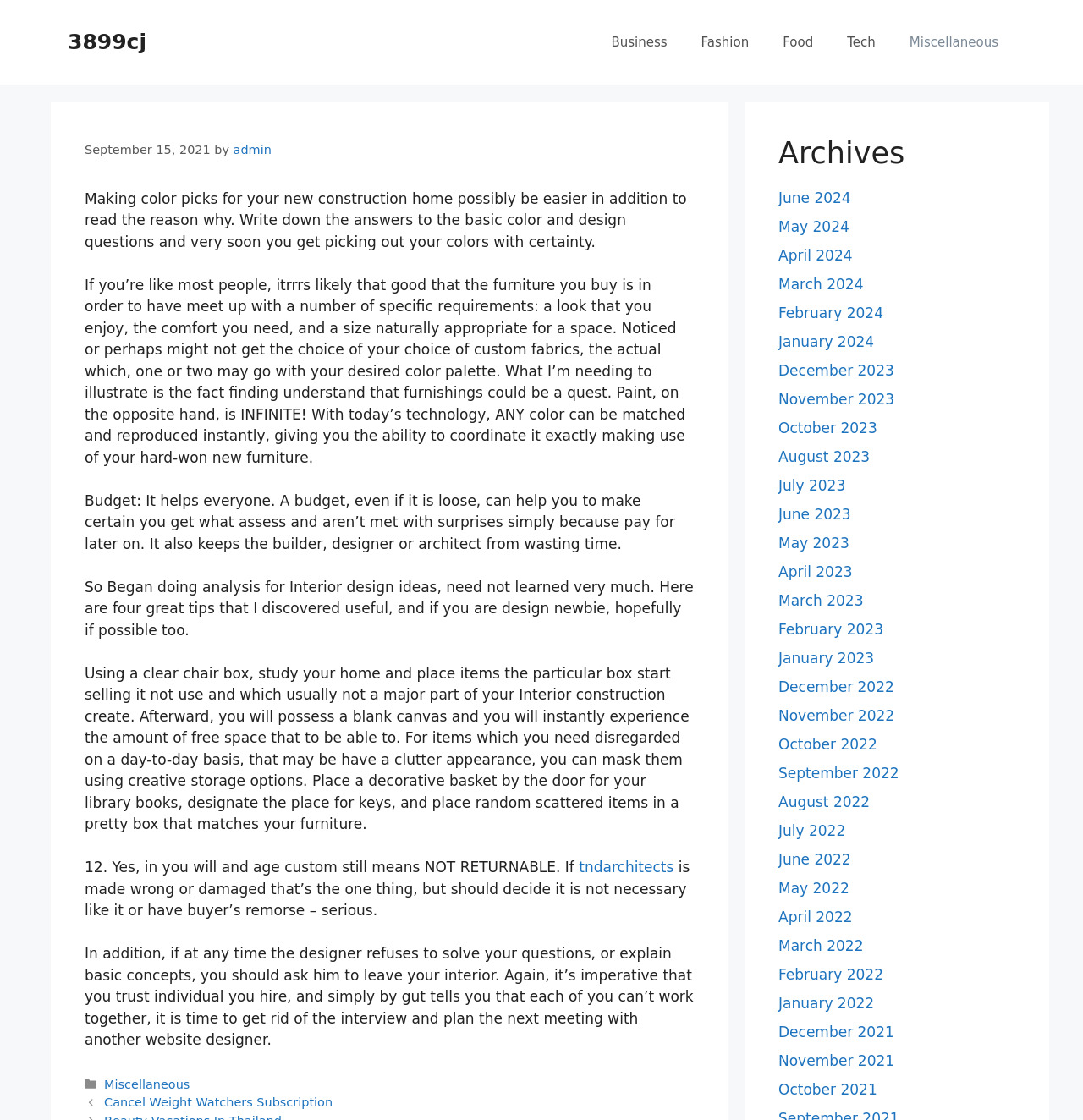What is the purpose of having a budget in interior design?
Based on the image, answer the question with as much detail as possible.

According to the article, having a budget in interior design helps to avoid surprises later on. This is mentioned in the section where the author discusses the importance of having a budget, stating that 'A budget, even if it is loose, can help you to make certain you get what assess and aren’t met with surprises simply because pay for later on'.